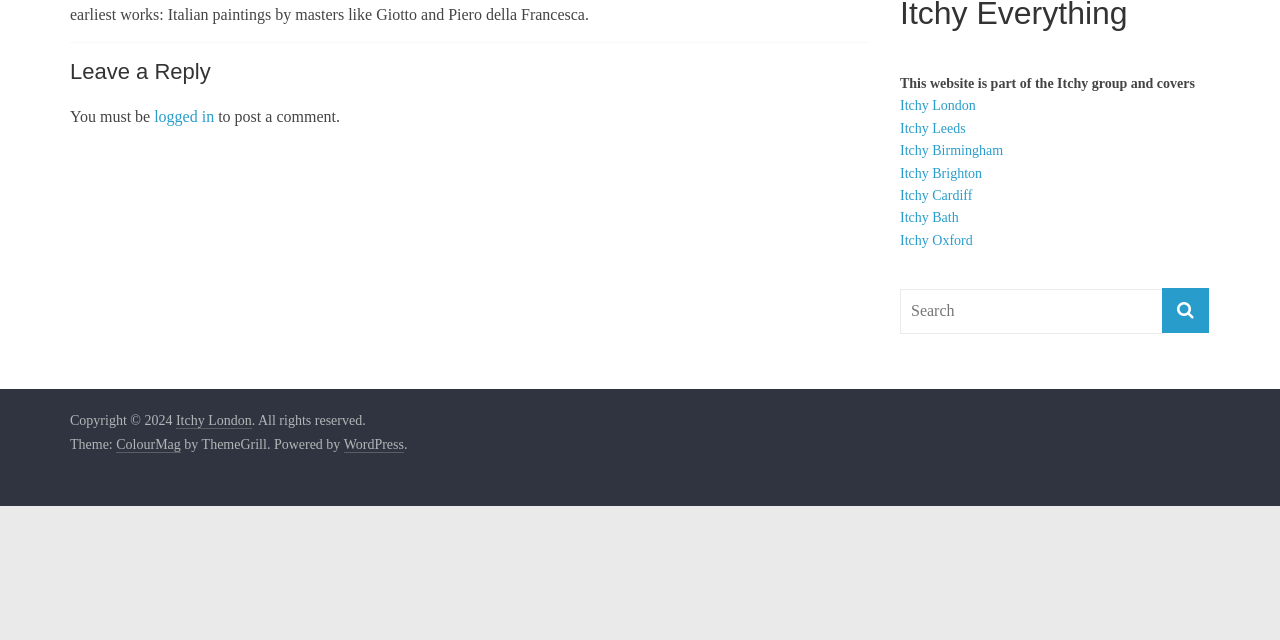For the given element description Terms and conditions, determine the bounding box coordinates of the UI element. The coordinates should follow the format (top-left x, top-left y, bottom-right x, bottom-right y) and be within the range of 0 to 1.

None